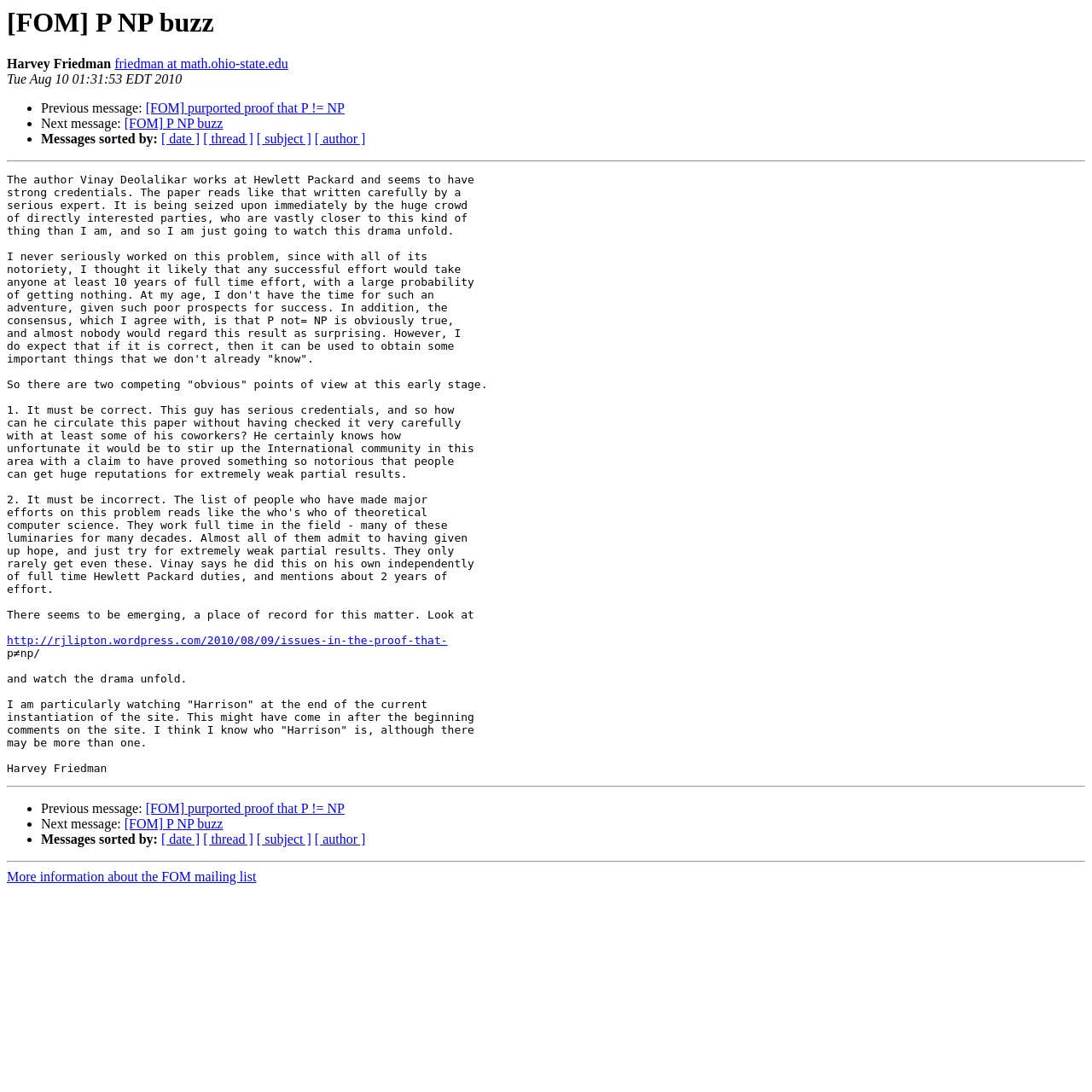Identify the bounding box coordinates of the section to be clicked to complete the task described by the following instruction: "Get more information about the FOM mailing list". The coordinates should be four float numbers between 0 and 1, formatted as [left, top, right, bottom].

[0.006, 0.796, 0.235, 0.81]